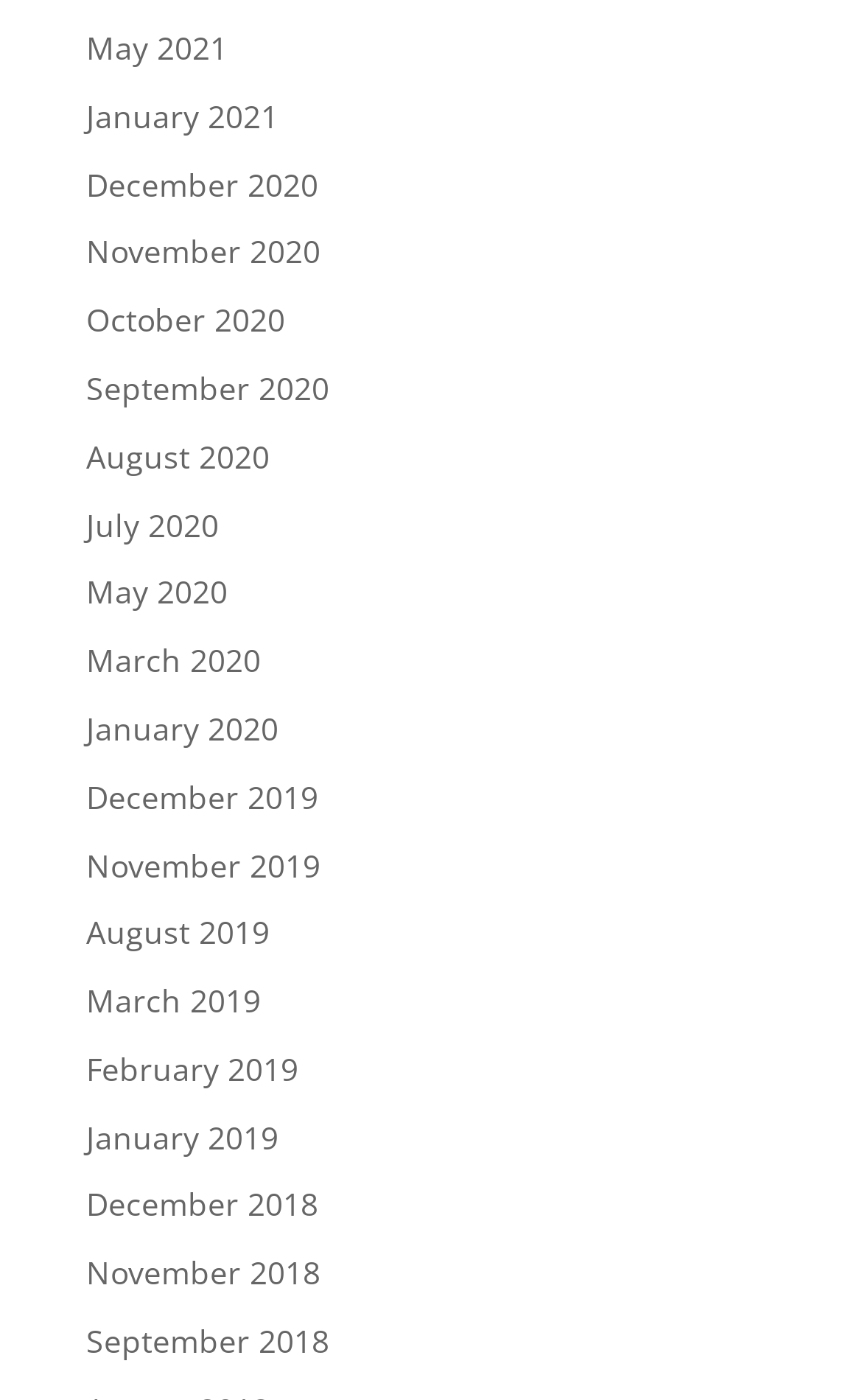What is the latest month listed in 2019?
Please provide a comprehensive answer based on the contents of the image.

I examined the list of links and found that the latest month listed in 2019 is November 2019, which is located near the middle of the list.